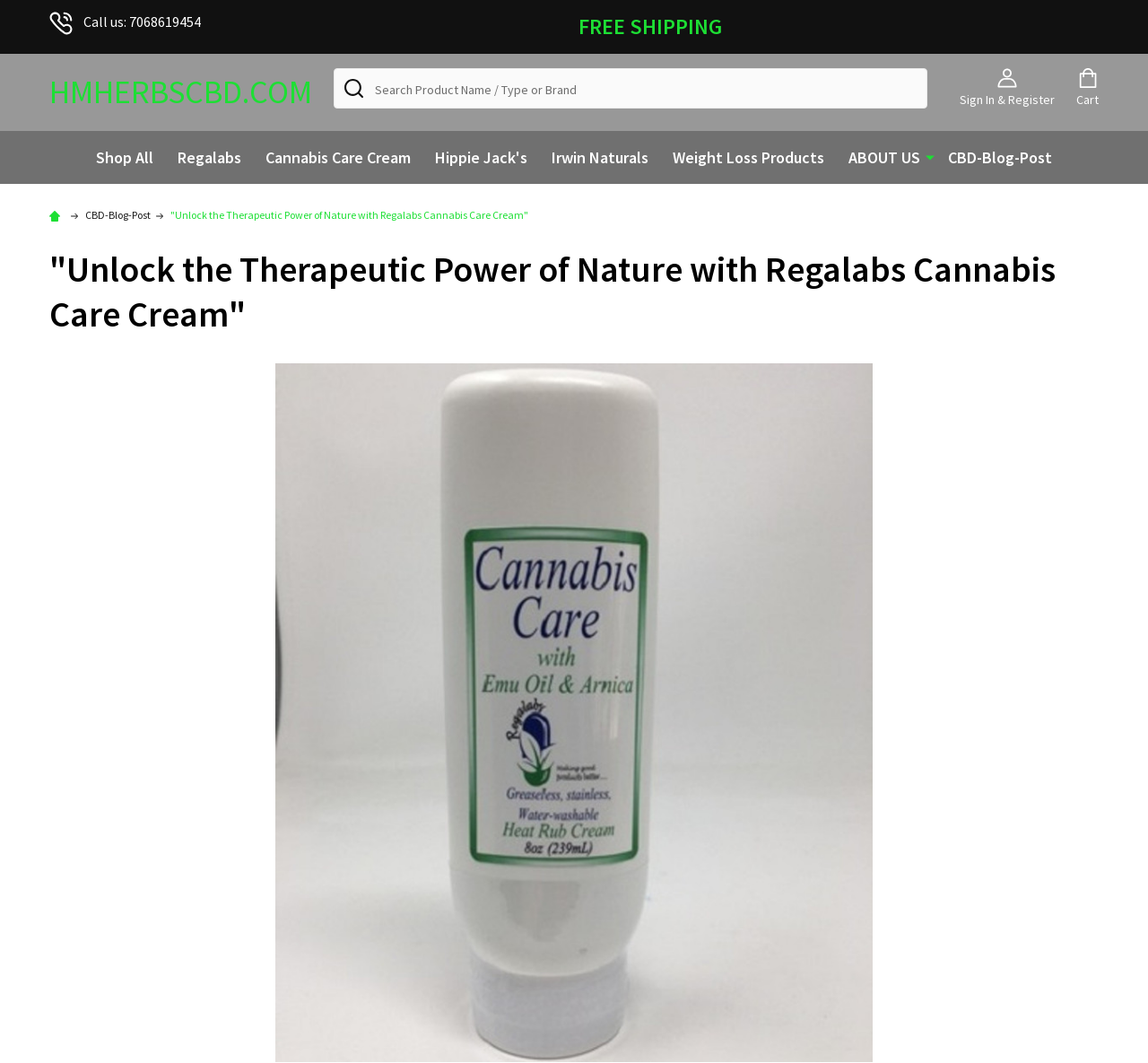Identify and provide the bounding box coordinates of the UI element described: "parent_node: ABOUT US title="More"". The coordinates should be formatted as [left, top, right, bottom], with each number being a float between 0 and 1.

[0.806, 0.123, 0.814, 0.17]